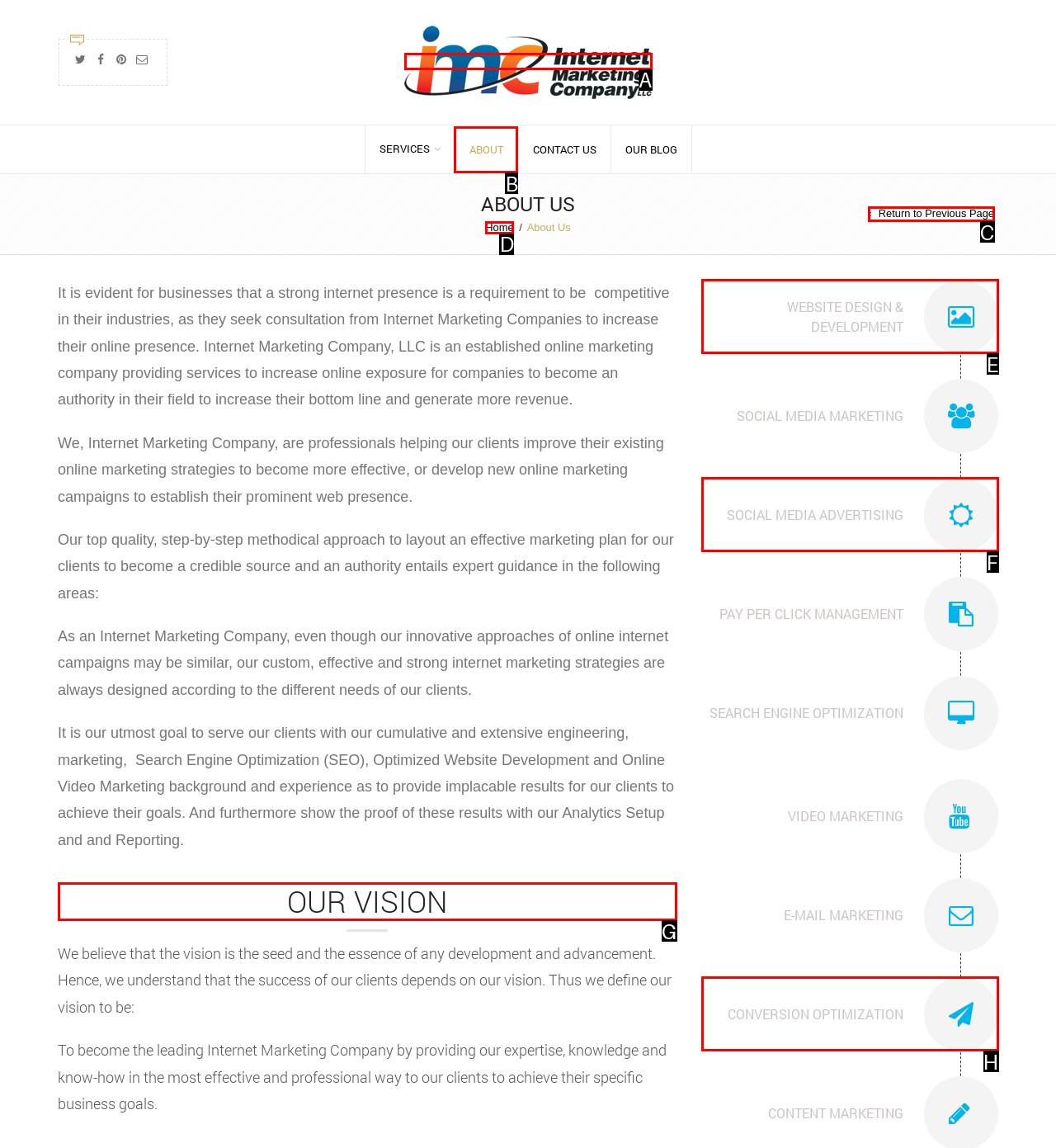For the given instruction: Read about our vision, determine which boxed UI element should be clicked. Answer with the letter of the corresponding option directly.

G